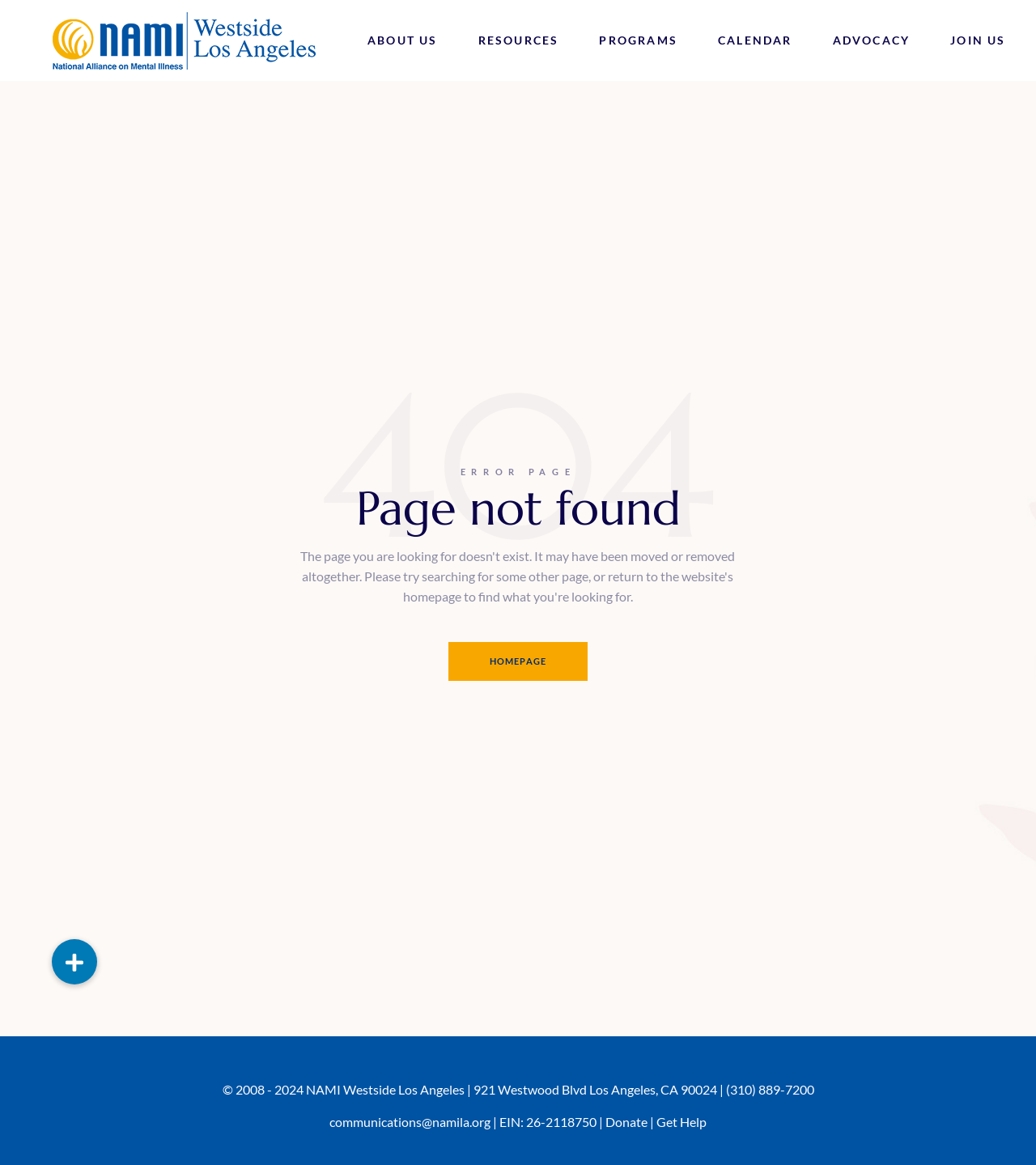Give a comprehensive overview of the webpage, including key elements.

This webpage is a "Page Not Found" error page for NAMI Westside Los Angeles. At the top left corner, there is a logo of NAMI Westside Los Angeles, which is a combination of three images: the organization's logo, a dark logo, and a light logo. 

Below the logo, there are three main sections of links: "ABOUT US", "RESOURCES", and "PROGRAMS". Under "ABOUT US", there are 12 links, including "What We Do", "Board Members and Officers", "Blog", and "Contact". These links are arranged vertically, with the first link at the top and the last link at the bottom.

Under "RESOURCES", there are 4 links, including "Community Resources", "Warmline", and "988". These links are also arranged vertically. 

Under "PROGRAMS", there are 5 links, including "Español", "Educational Classes", and "Support Groups". These links are arranged vertically as well.

To the right of these sections, there are two more sections: "CALENDAR" and "ADVOCACY". Under "ADVOCACY", there are 2 links: "CARE Act" and "Proposition 1". 

At the bottom of the page, there is a section called "JOIN US", with 5 links, including "Share Your Voice", "Community Voices", and "Volunteer". 

Throughout the page, there are several images, mostly small icons, scattered among the links. The background of the page is white, with black text and blue links. The overall layout is organized, with clear headings and concise text.